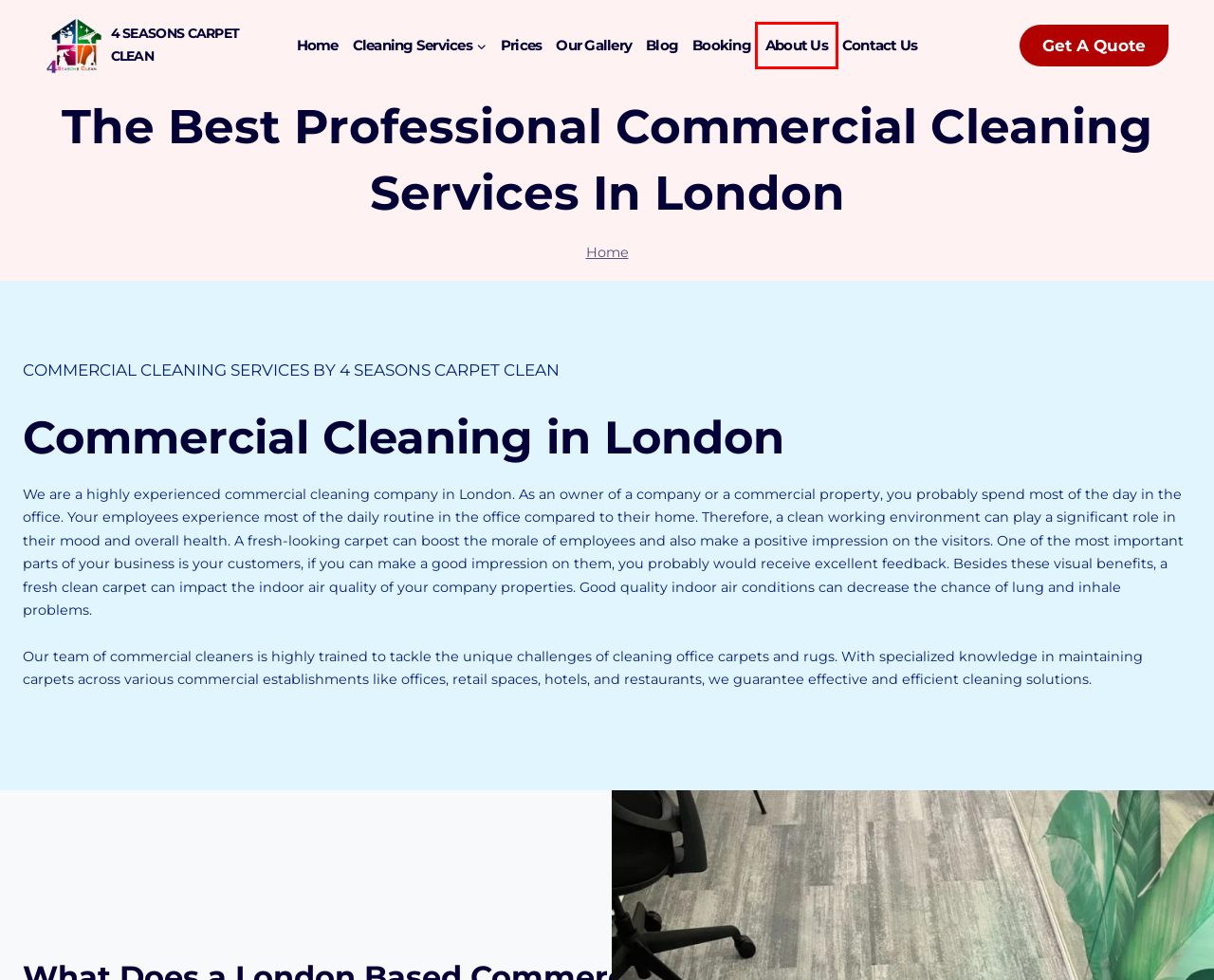You are provided with a screenshot of a webpage highlighting a UI element with a red bounding box. Choose the most suitable webpage description that matches the new page after clicking the element in the bounding box. Here are the candidates:
A. About 4 Seasons Carpet Clean | Cleaning Services in London
B. Terms And Conditions - 4 Seasons Carpet Clean
C. Carpet Cleaning London | Carpet Cleaners Near Me
D. Book Your Expert Cleaning Services | 4 Seasons Carpet Clean
E. Affordable Carpet Cleaning Prices London - 80+ Positive Review
F. Expert Cleaning Advice from 4 Seasons Carpet Clean Blog
G. Contact a 100% Trusted Carpet Cleaner Near Me In London
H. Gallery of 4 Seasons Carpet Clean's Expert Cleaning Services

A